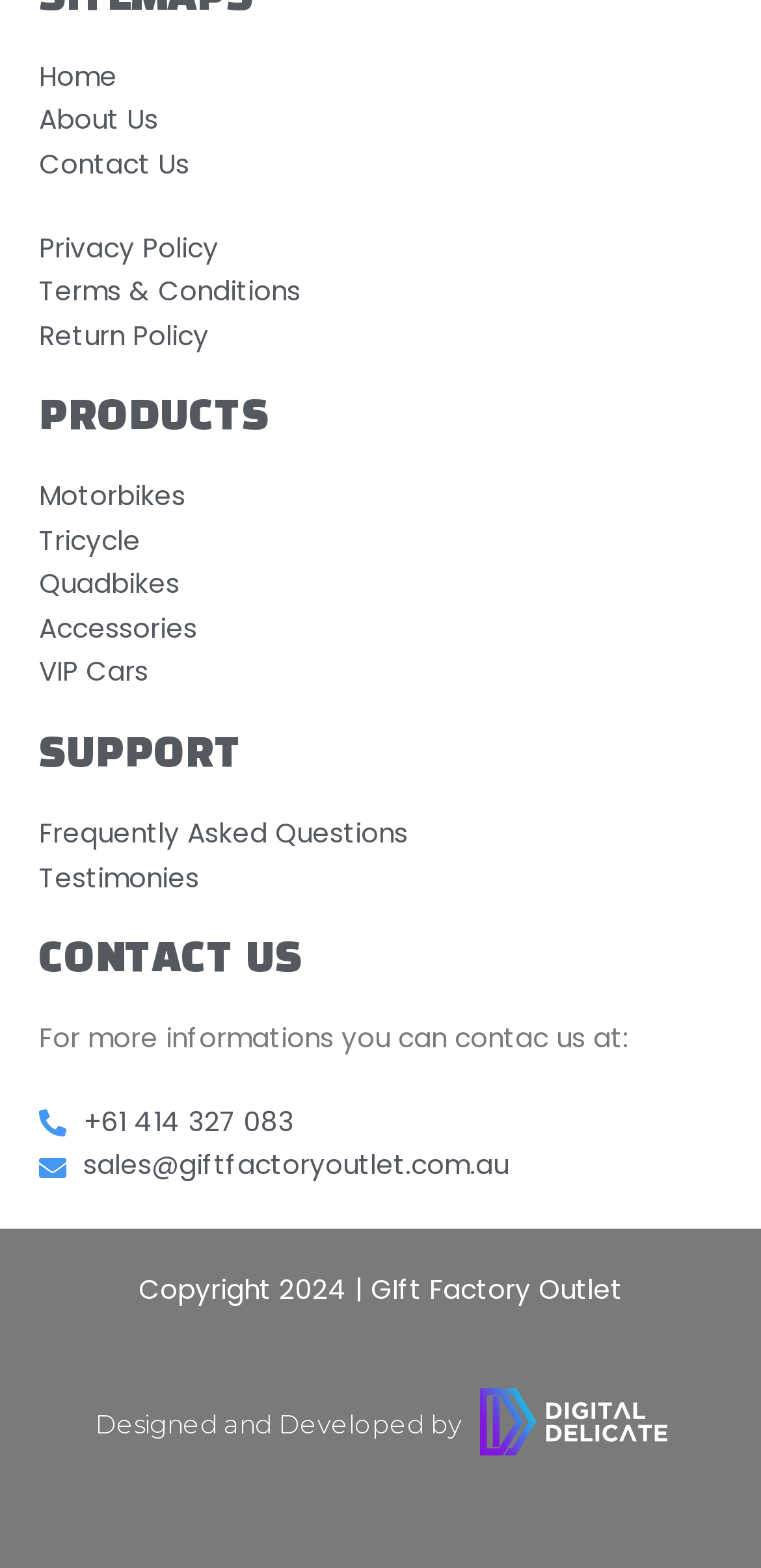Please use the details from the image to answer the following question comprehensively:
How can I contact the website owner?

To contact the website owner, I can use the phone number '+61 414 327 083' or the email address 'sales@giftfactoryoutlet.com.au', which are both located at the bottom left corner of the webpage with bounding box coordinates of [0.051, 0.702, 0.949, 0.73] and [0.051, 0.73, 0.949, 0.759] respectively.